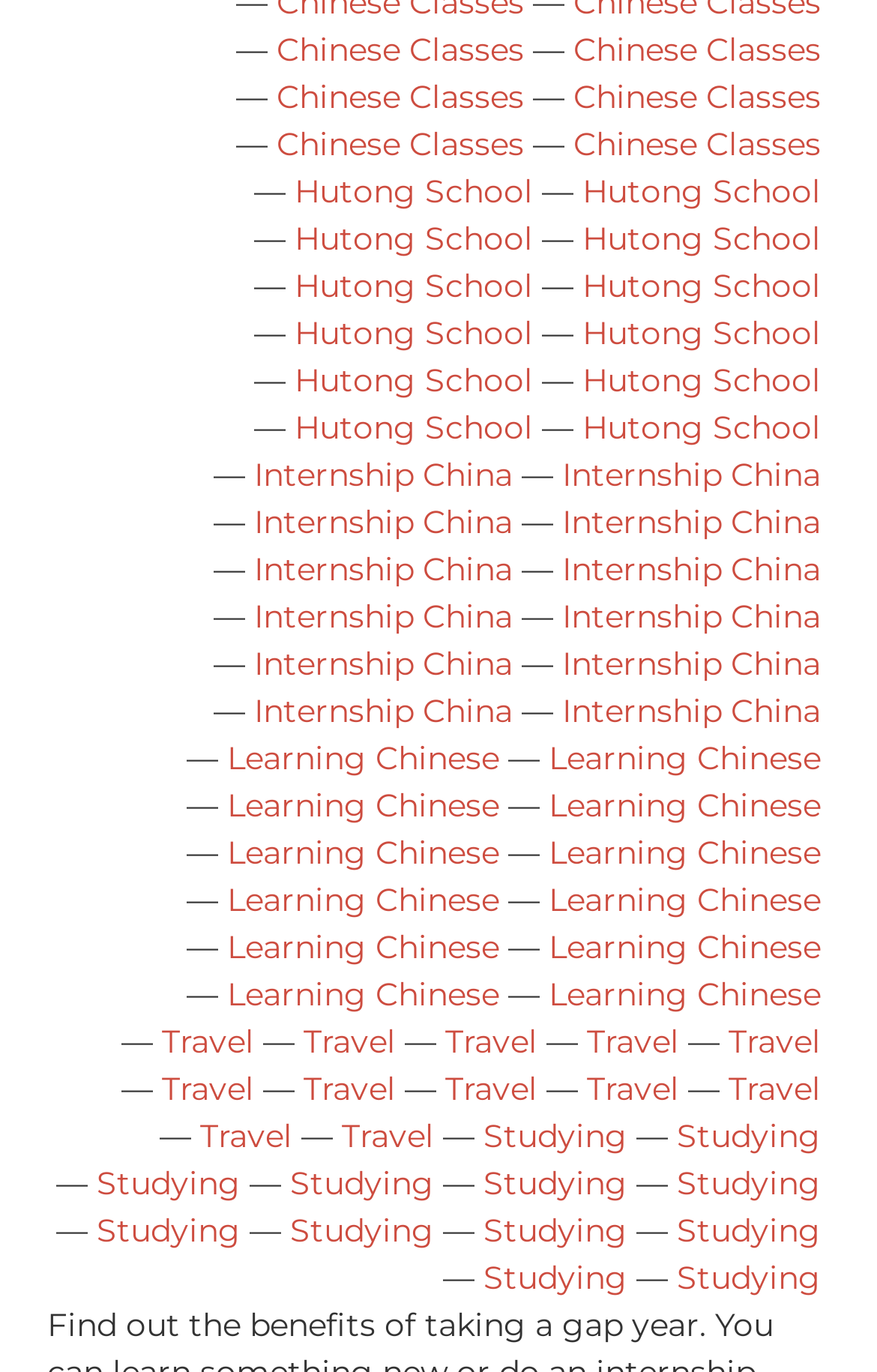Provide the bounding box coordinates of the UI element that matches the description: "Chinese Classes".

[0.315, 0.055, 0.597, 0.085]